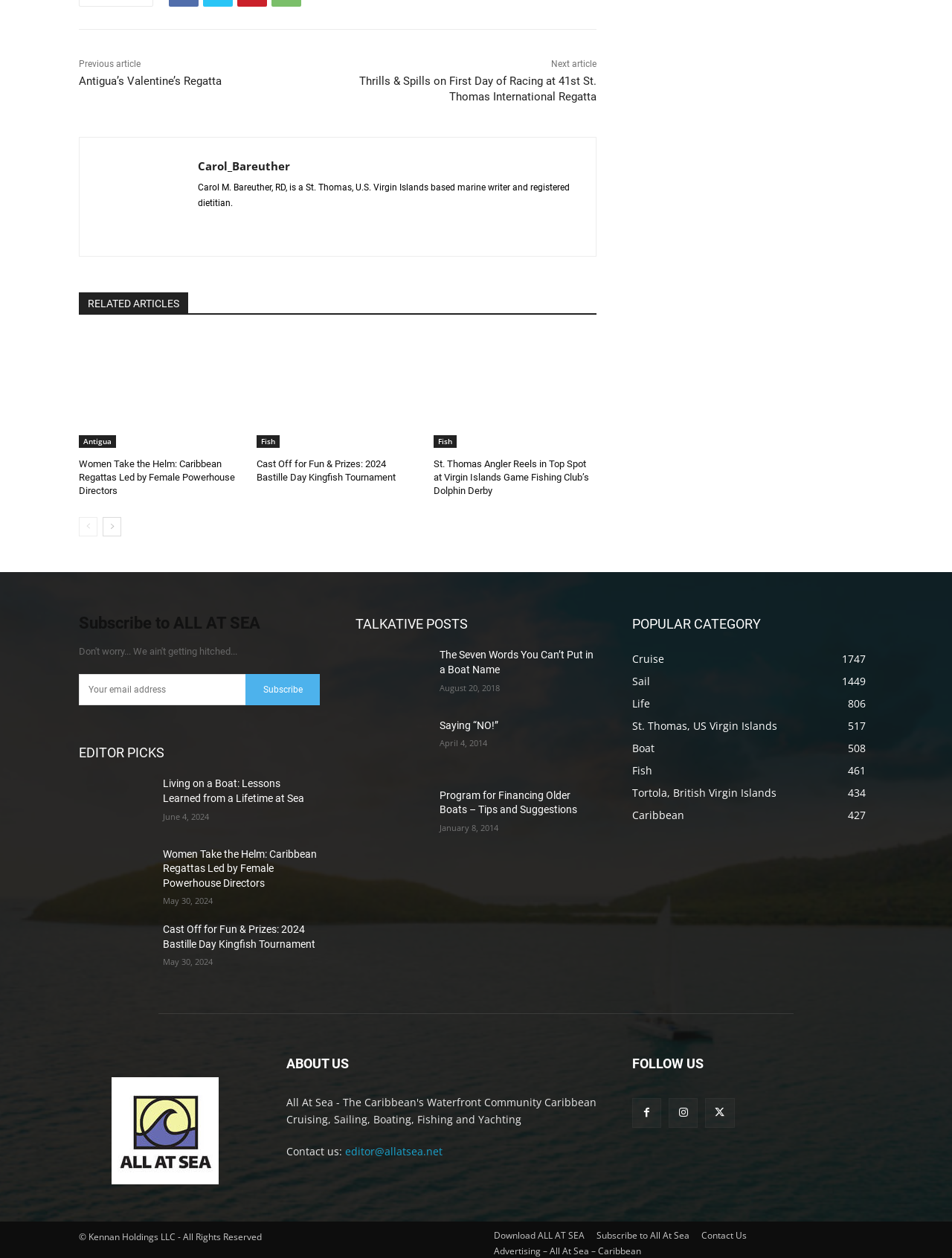Please find the bounding box coordinates of the clickable region needed to complete the following instruction: "Subscribe to ALL AT SEA". The bounding box coordinates must consist of four float numbers between 0 and 1, i.e., [left, top, right, bottom].

[0.083, 0.487, 0.336, 0.505]